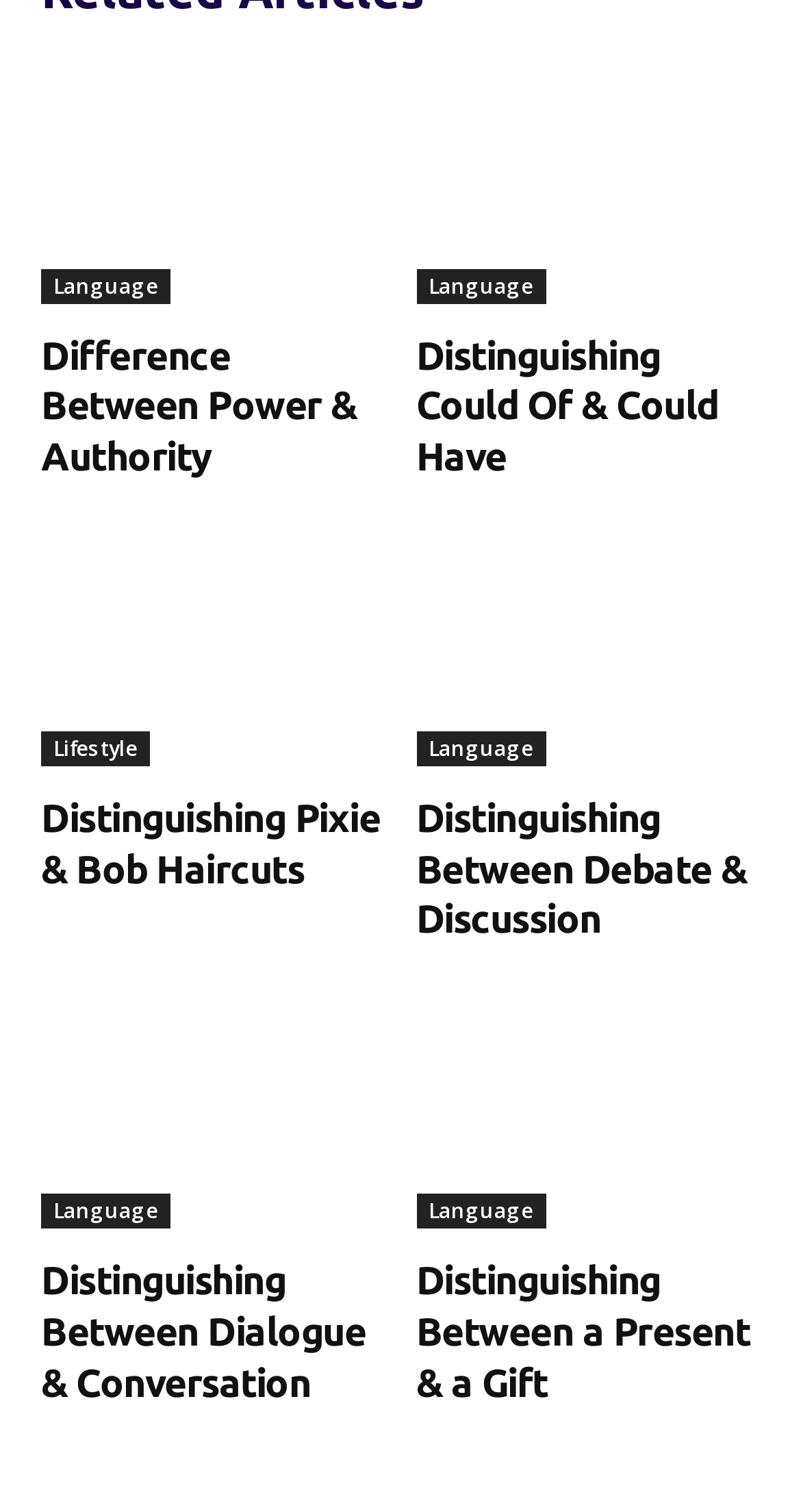Determine the bounding box coordinates of the clickable region to carry out the instruction: "read about distinguishing could of and could have".

[0.519, 0.041, 0.949, 0.201]